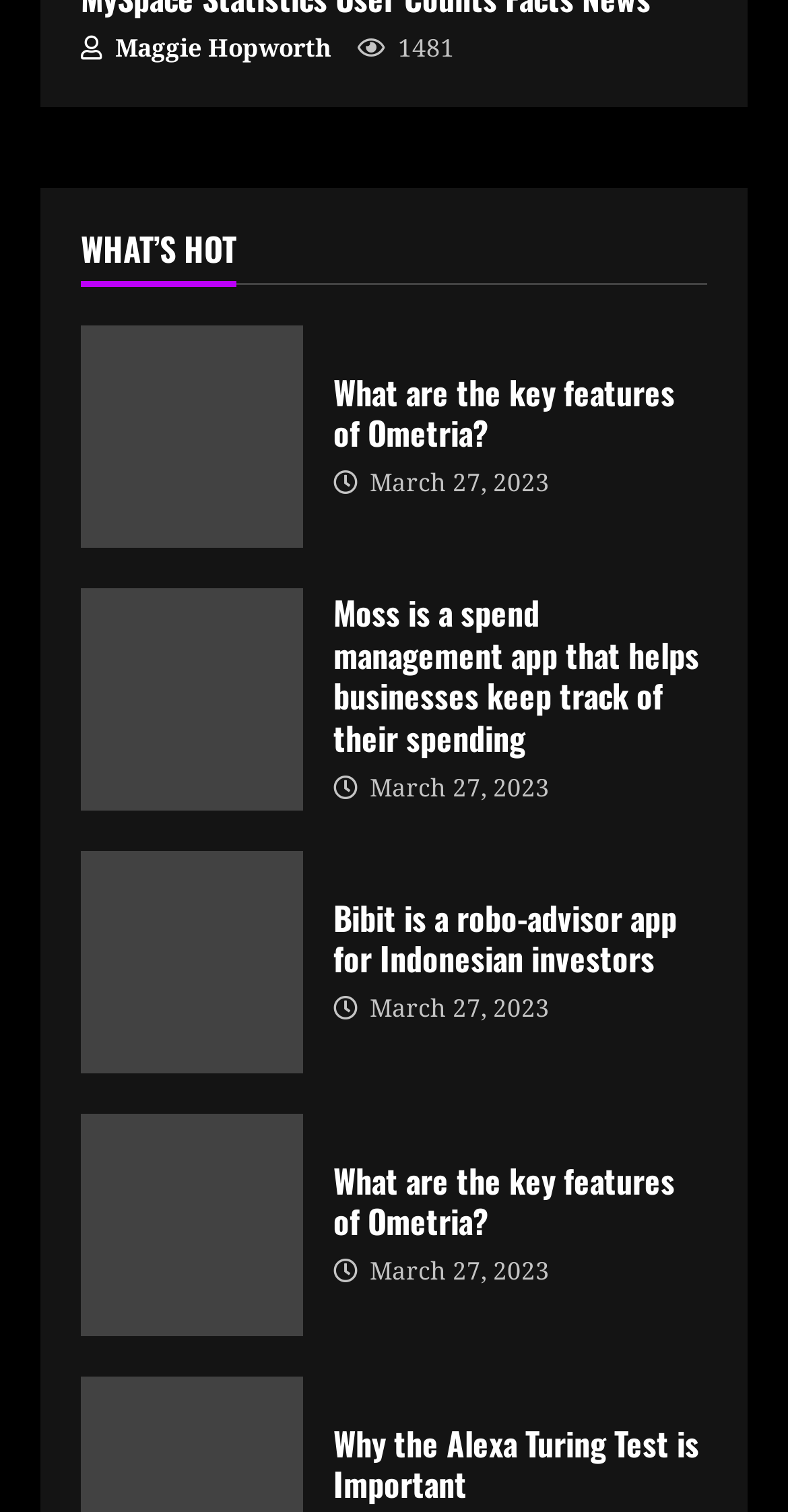Refer to the screenshot and give an in-depth answer to this question: What is Ometria?

I found the image 'ometria crm 40m 75m butchertechcrunch' associated with the link 'What are the key features of Ometria?', which suggests that Ometria is a CRM (Customer Relationship Management) system.